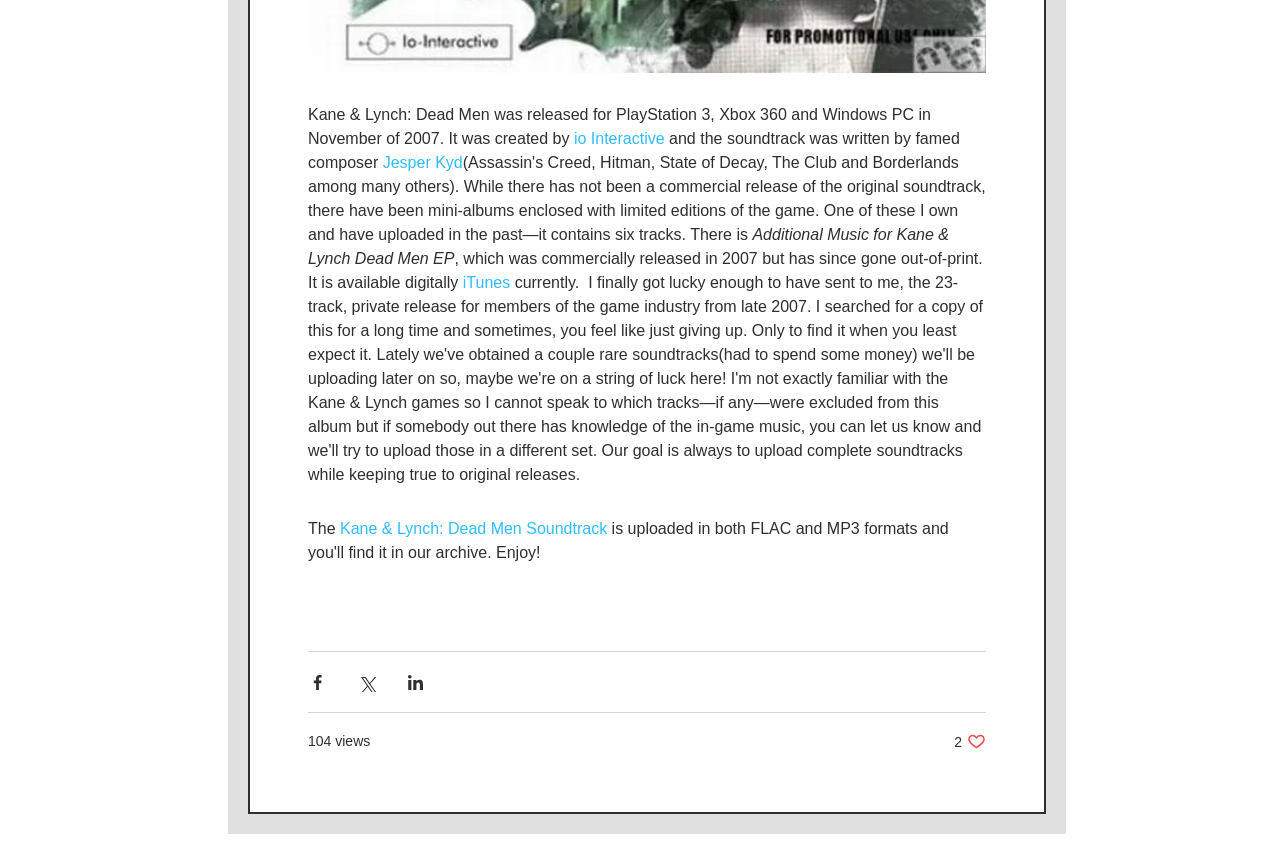How many views does this post have?
Please utilize the information in the image to give a detailed response to the question.

The answer can be found at the bottom of the webpage, where it is displayed as '104 views'.